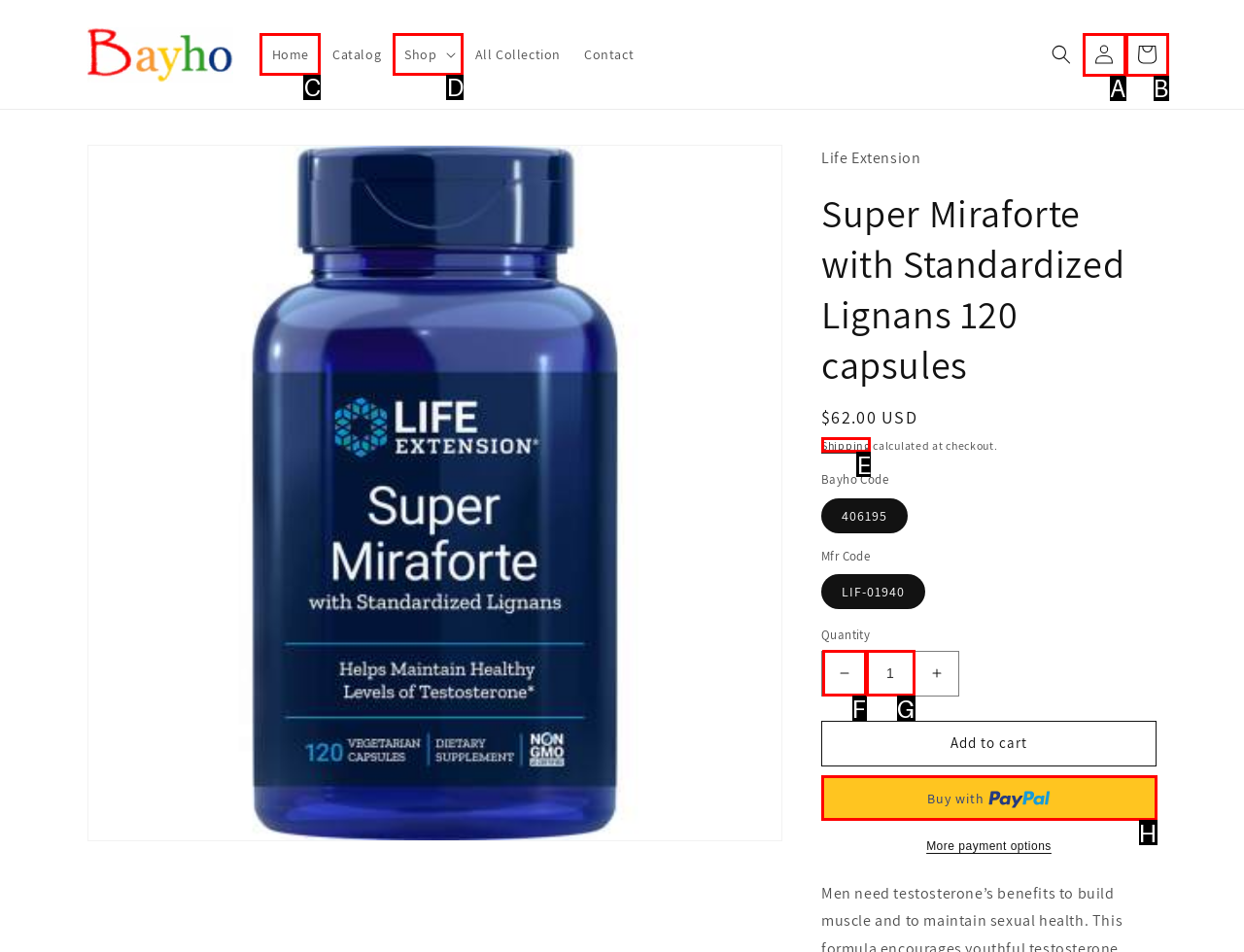Given the description: Cookies Settings, identify the corresponding option. Answer with the letter of the appropriate option directly.

None